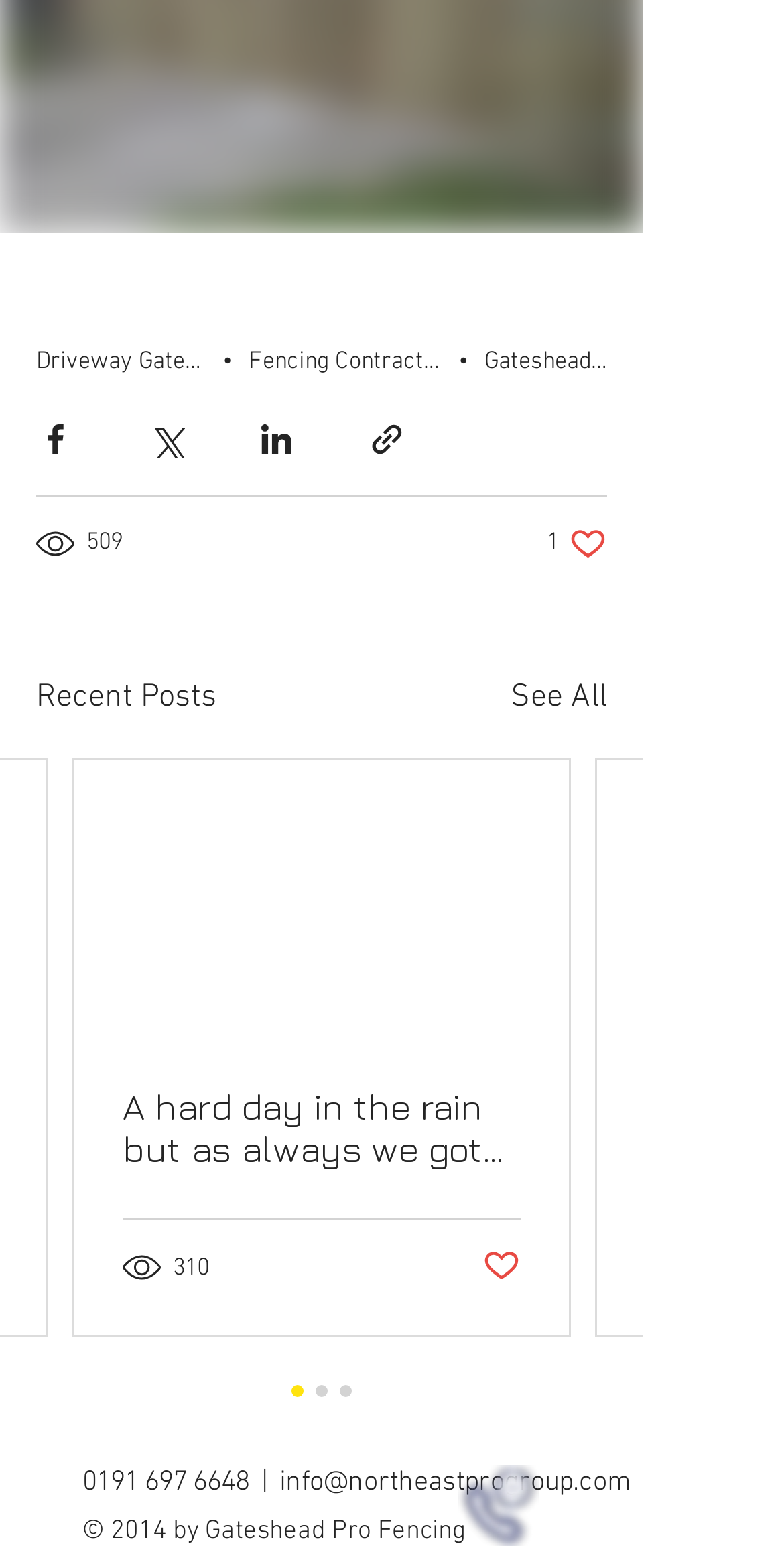Show the bounding box coordinates for the HTML element as described: "aria-label="Share via link"".

[0.469, 0.267, 0.518, 0.292]